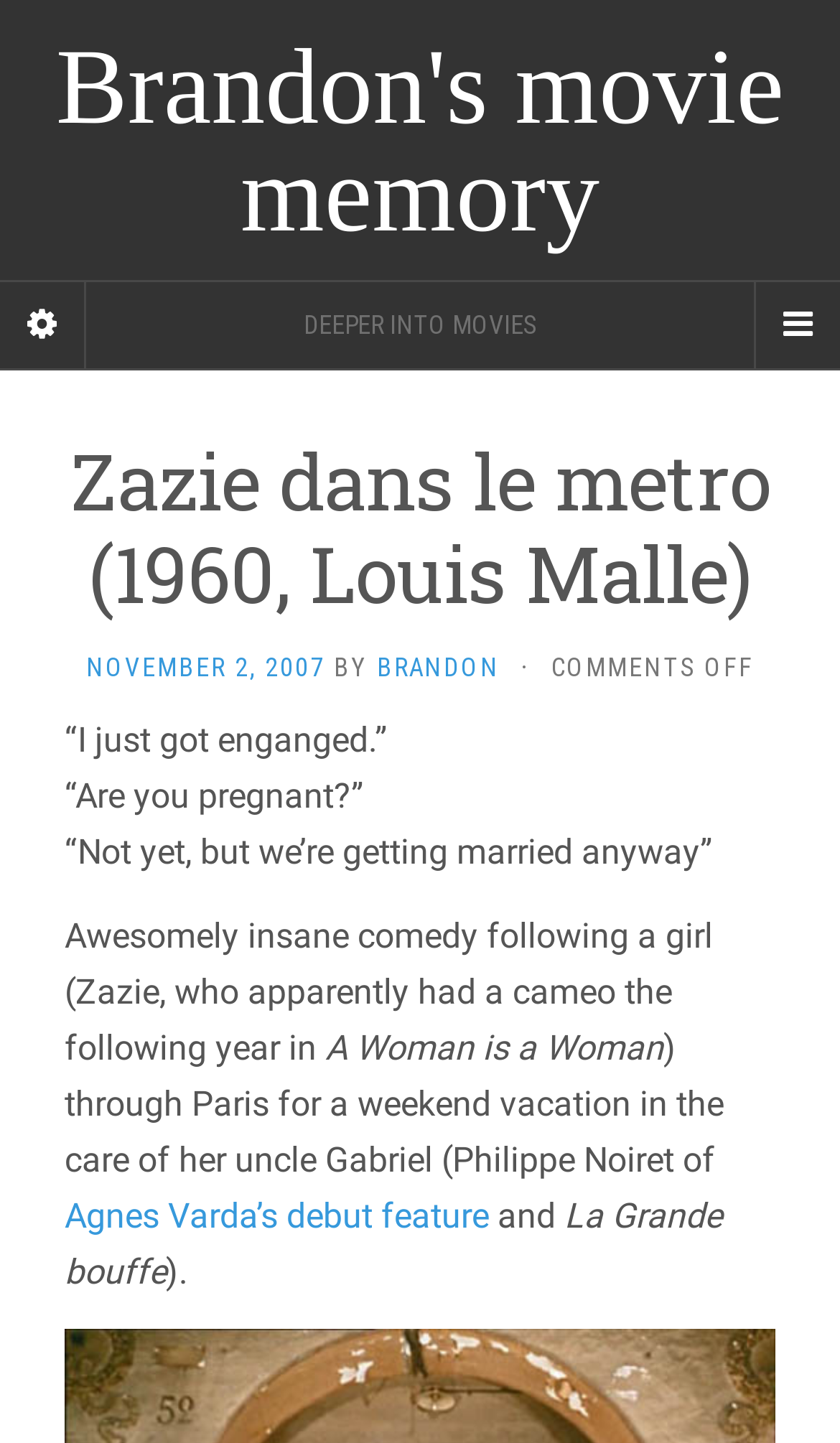Describe all the key features and sections of the webpage thoroughly.

The webpage is about a movie review of "Zazie dans le metro" (1960) directed by Louis Malle on a blog called "Brandon's movie memory". At the top, there is a heading with the blog's title, which is also a link. Below it, there is a larger heading that reads "DEEPER INTO MOVIES". 

On the top left, there are two buttons, "Sidebar" and "Navigation Menu", which is located on the top right. The "Navigation Menu" button, when clicked, reveals a menu with a header that contains the movie title, a link to the date "NOVEMBER 2, 2007", and the author's name "BRANDON". 

Below the header, there are several paragraphs of text that summarize the movie's plot. The text describes the movie as an "awesomely insane comedy" that follows a girl named Zazie through Paris for a weekend vacation. The text also mentions the movie's cast, including Philippe Noiret, and references other movies, such as "A Woman is a Woman" and "La Grande bouffe", which were directed by Agnes Varda.